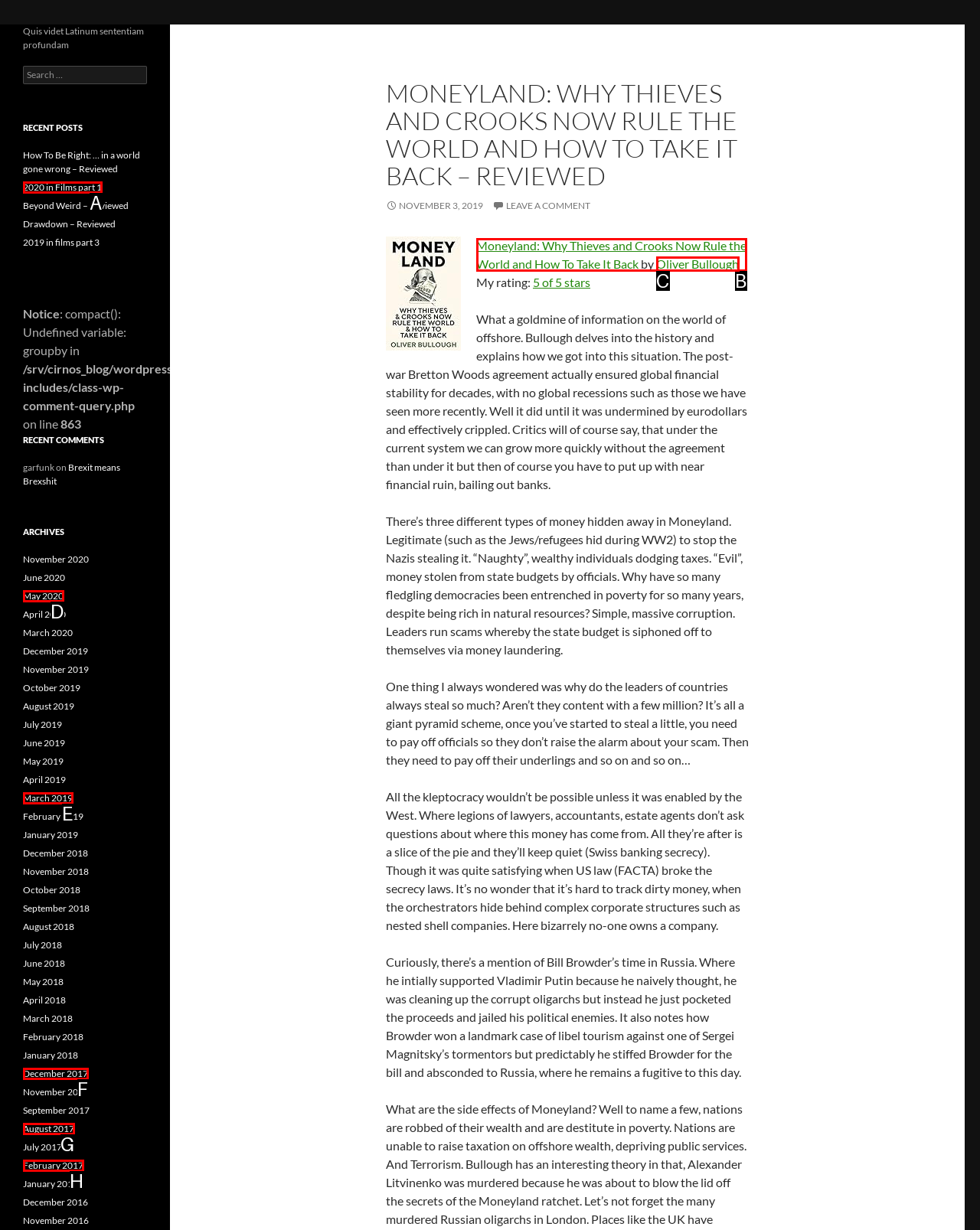Determine which HTML element best fits the description: 2020 in Films part 1
Answer directly with the letter of the matching option from the available choices.

A